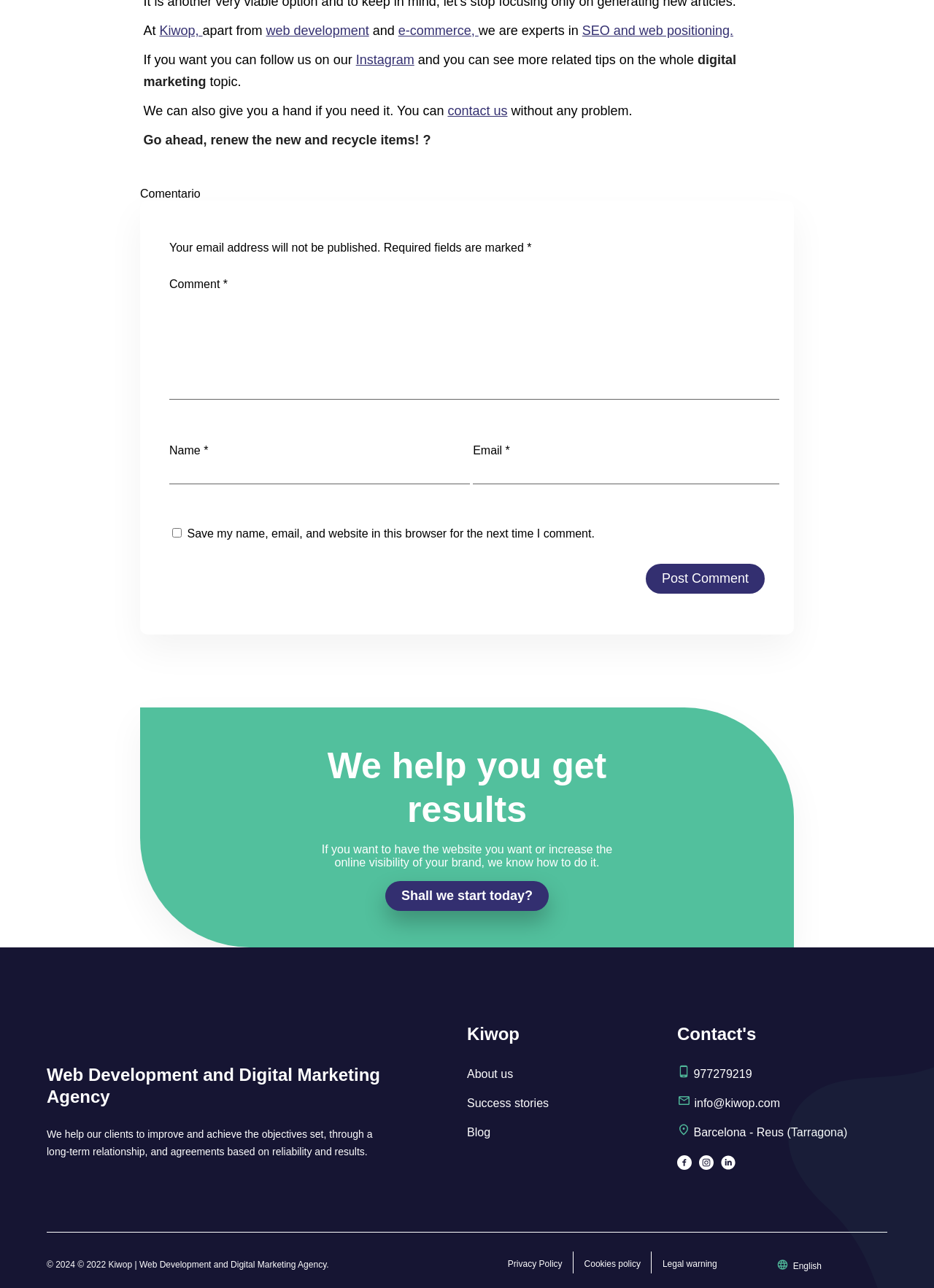Please determine the bounding box coordinates of the area that needs to be clicked to complete this task: 'Learn more about SEO and web positioning'. The coordinates must be four float numbers between 0 and 1, formatted as [left, top, right, bottom].

[0.623, 0.018, 0.785, 0.029]